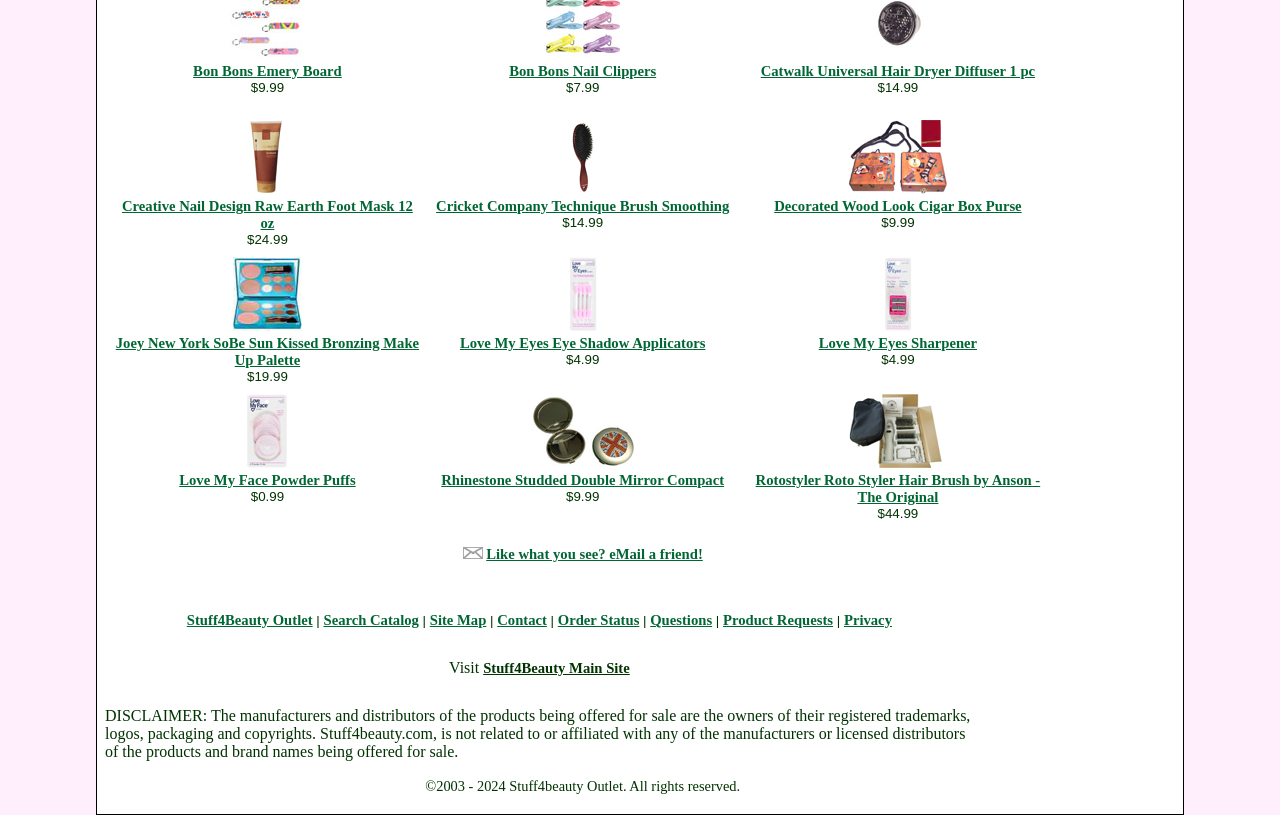Identify the bounding box of the UI component described as: "Bon Bons Nail Clippers".

[0.398, 0.078, 0.513, 0.097]